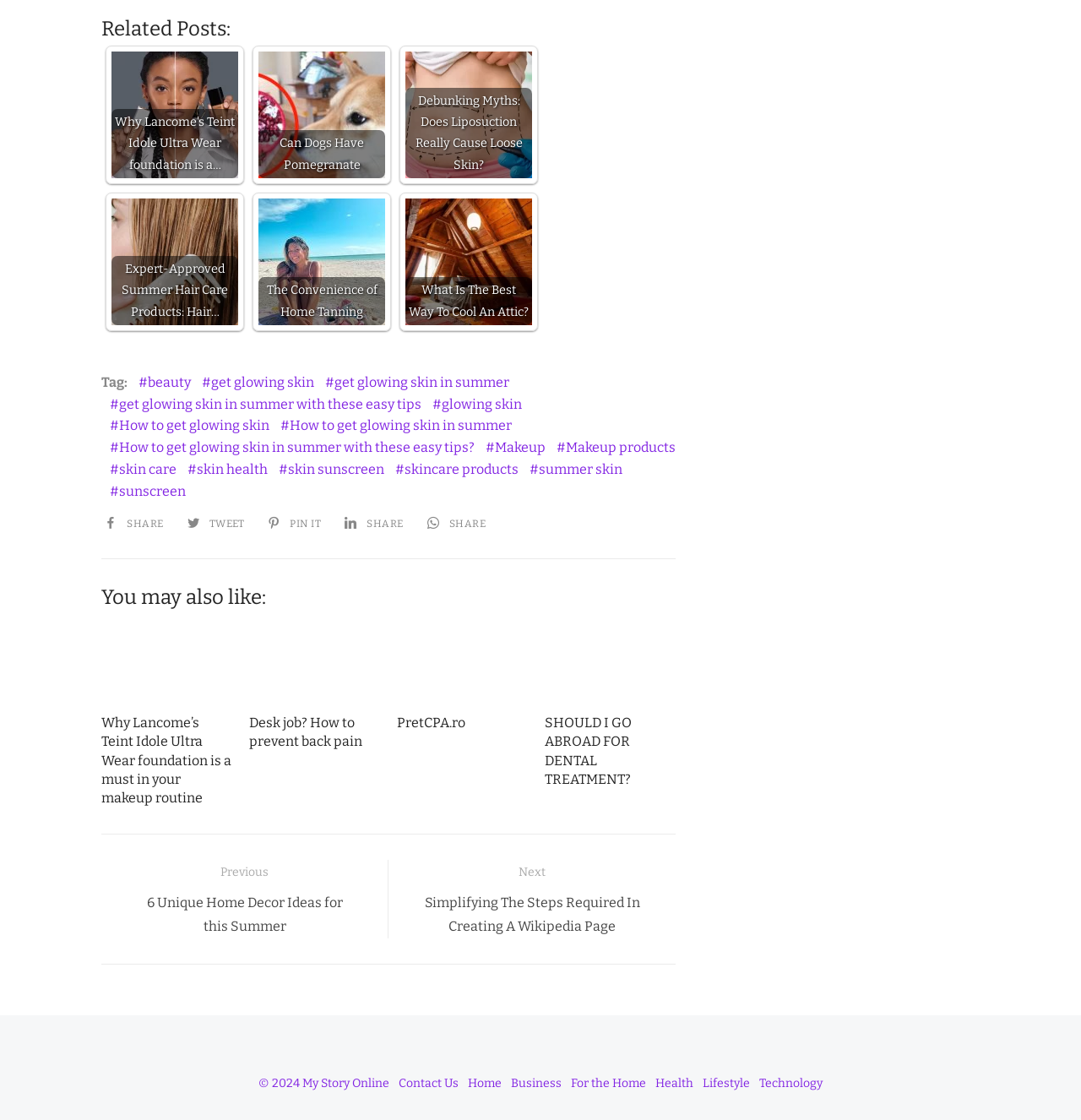Refer to the image and provide an in-depth answer to the question:
What is the category of the post 'Why Lancome's Teint Idole Ultra Wear foundation is a must in your makeup routine'?

This question can be answered by looking at the tags section in the footer of the webpage, where the post is categorized under '#beauty', '#get glowing skin', '#get glowing skin in summer', etc. Therefore, the category of the post is 'beauty'.